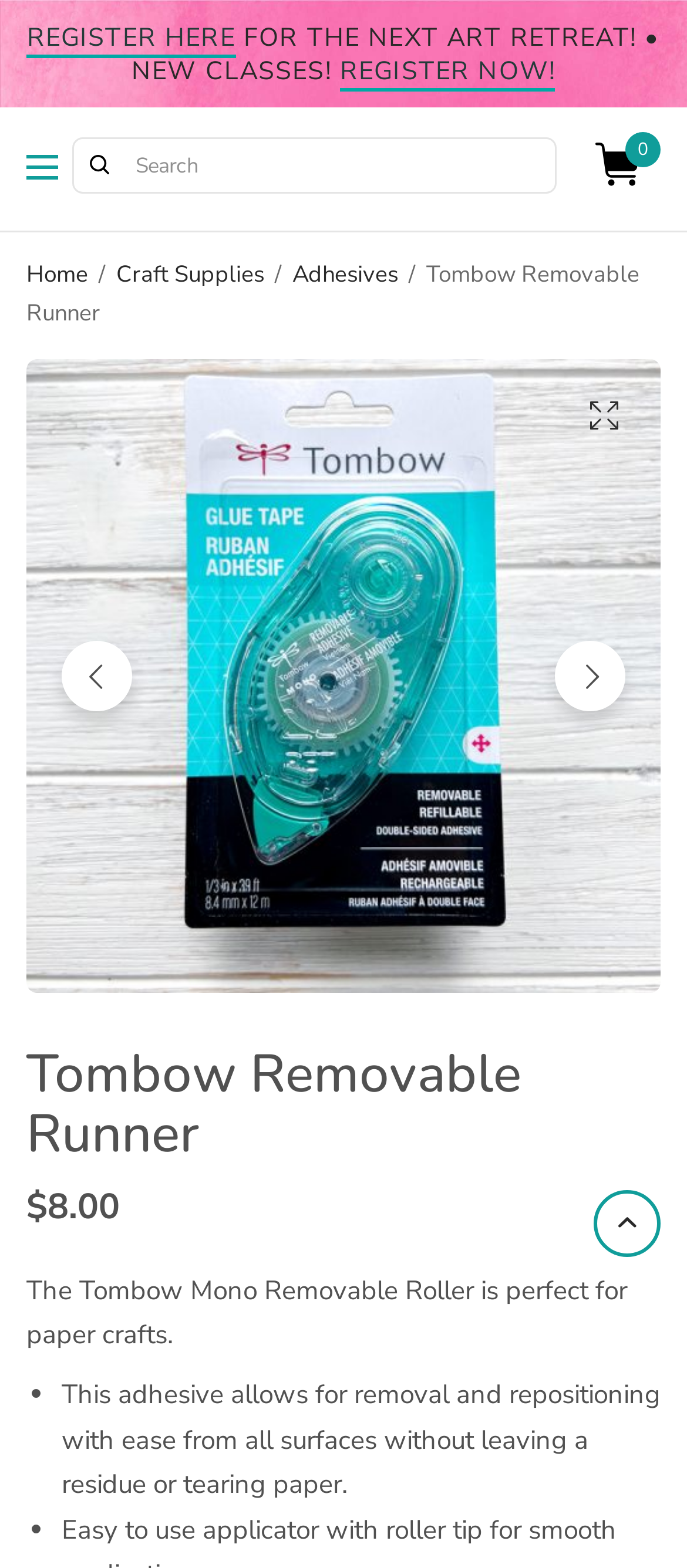How many navigation links are in the breadcrumb?
Refer to the image and give a detailed answer to the question.

I counted the number of navigation links in the breadcrumb by looking at the links below the search bar. I found links to 'Home', 'Craft Supplies', 'Adhesives', and the current page 'Tombow Removable Runner', as well as a search icon. Therefore, there are 5 navigation links in total.